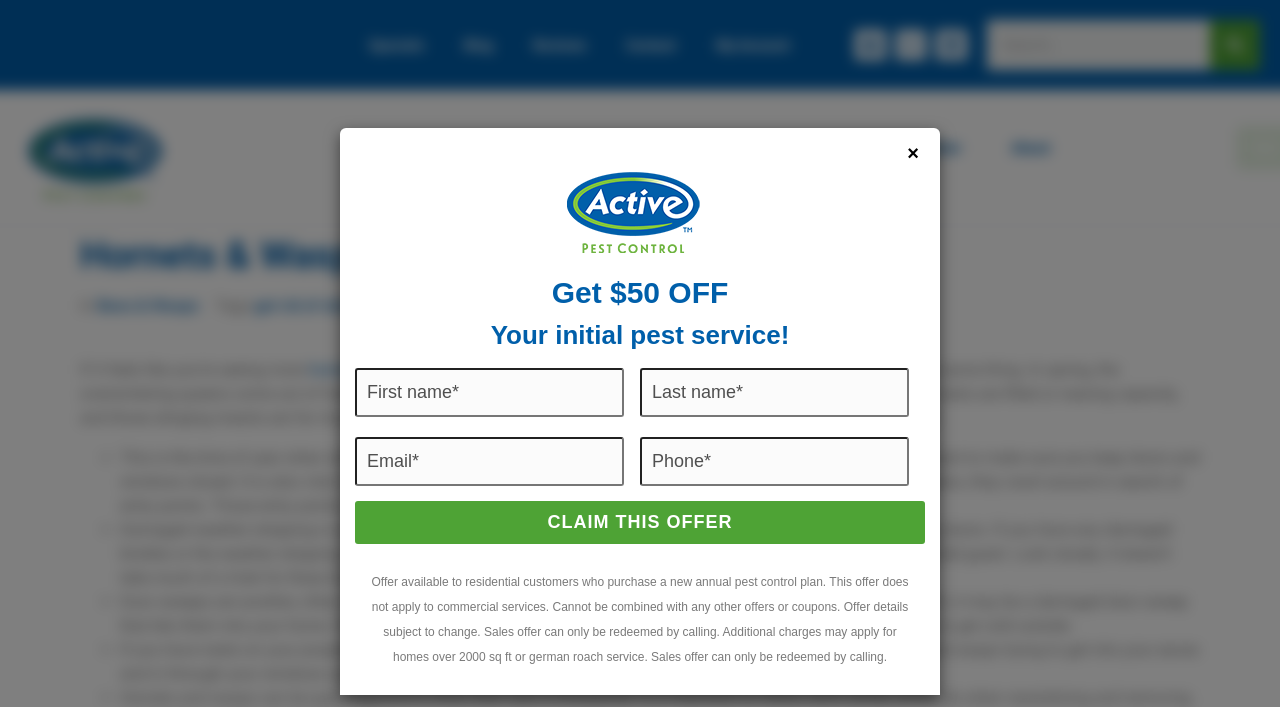Answer the question briefly using a single word or phrase: 
What should you do to prevent stinging insects from entering your home?

Keep doors and windows closed